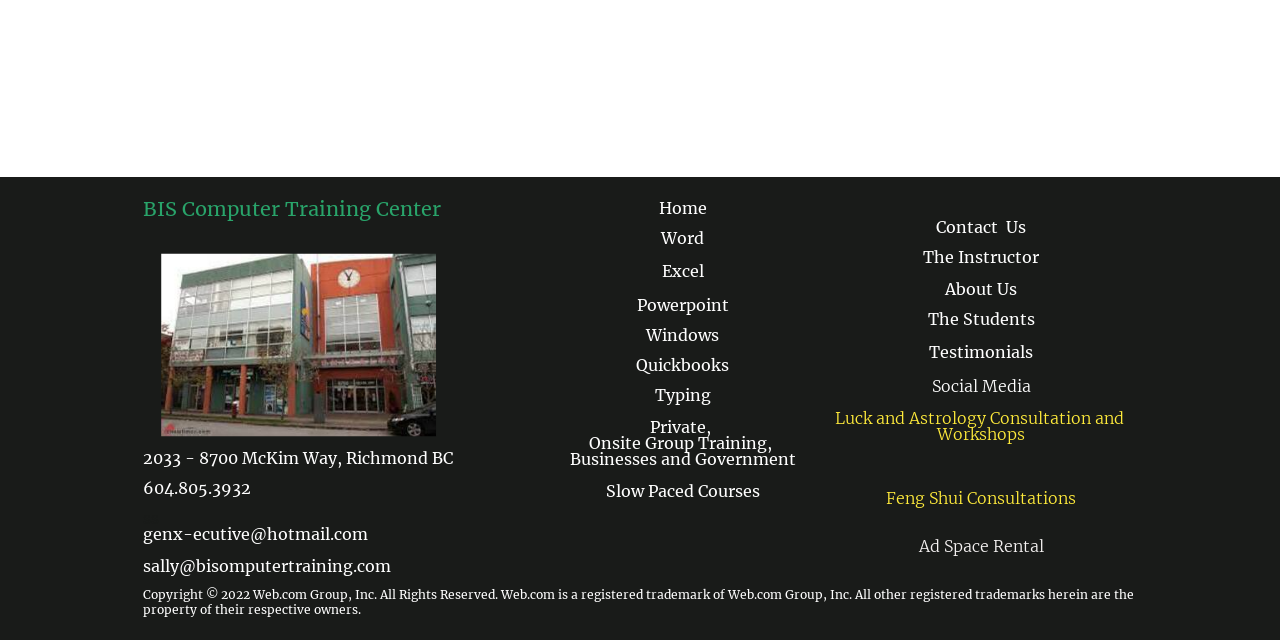Extract the bounding box for the UI element that matches this description: "Feng Shui Consultations".

[0.692, 0.762, 0.841, 0.795]